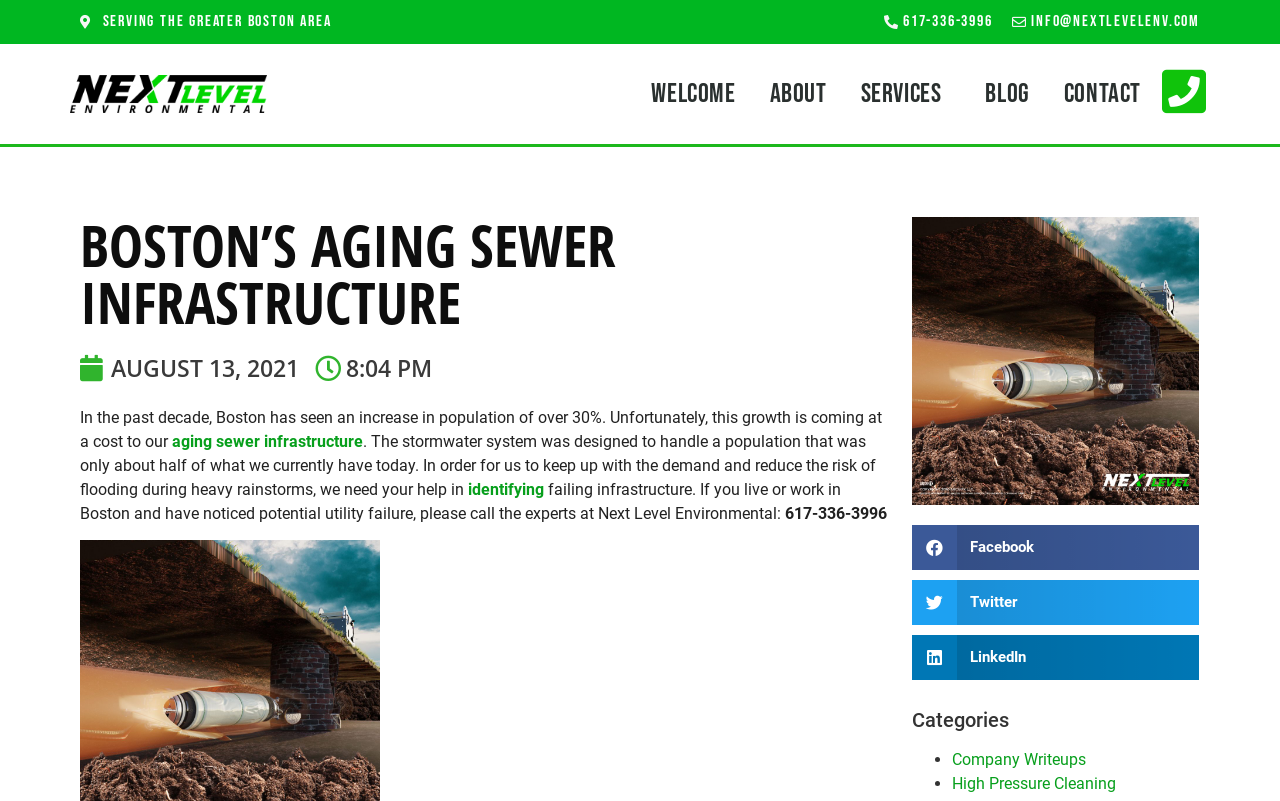Illustrate the webpage thoroughly, mentioning all important details.

The webpage is about Boston's aging sewer infrastructure, with a focus on the impact of population growth on the city's sewer system. At the top of the page, there is a header section with the company name "Next Level Environmental" and contact information, including a phone number and email address. Below this, there is a navigation menu with links to different sections of the website, such as "Welcome", "About", "Services", "Blog", and "Contact".

The main content of the page is divided into two sections. On the left side, there is a heading "BOSTON'S AGING SEWER INFRASTRUCTURE" followed by a brief article discussing the issue of population growth and its effect on the city's sewer system. The article mentions that the stormwater system was designed to handle a population half of what it is today, and that identifying failing infrastructure is crucial to reducing the risk of flooding.

On the right side of the page, there is an image related to Boston's aging sewer infrastructure. Below the image, there are social media links to Facebook, Twitter, and LinkedIn.

At the bottom of the page, there is a section with a heading "Categories" followed by a list of links to different categories, including "Company Writeups" and "High Pressure Cleaning".